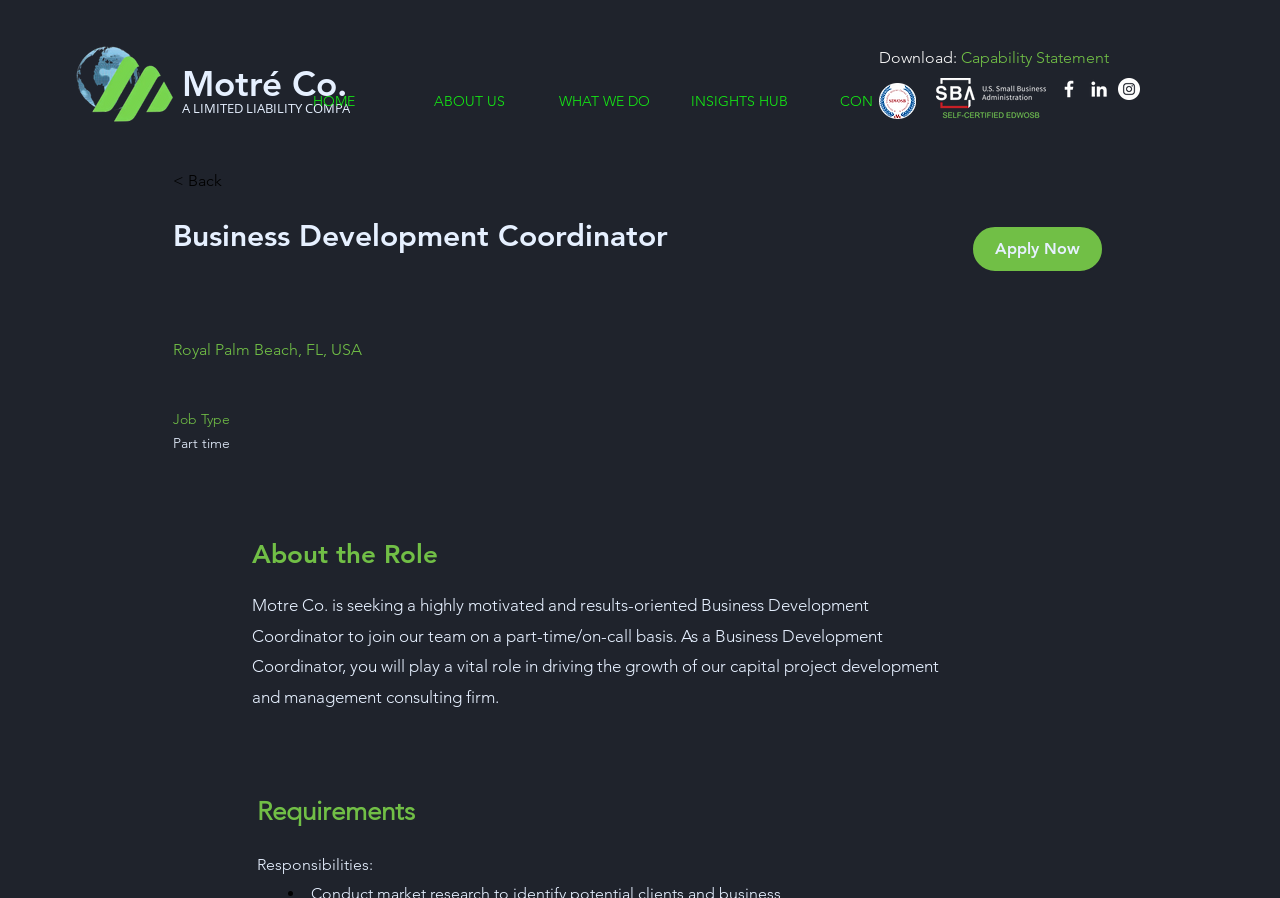Based on the element description: "The Vaguely Symbolic", identify the bounding box coordinates for this UI element. The coordinates must be four float numbers between 0 and 1, listed as [left, top, right, bottom].

None